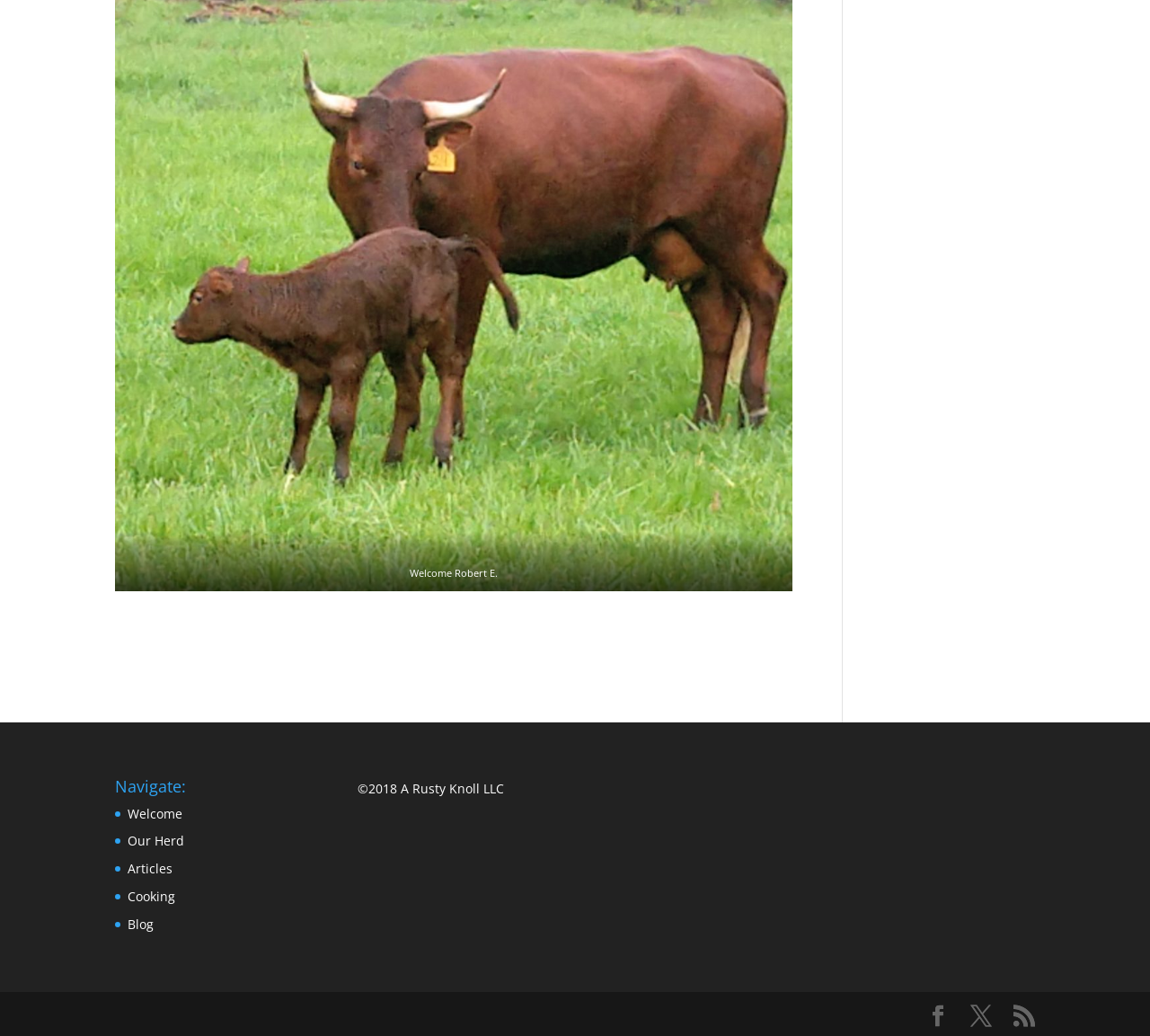Find the UI element described as: "Blog" and predict its bounding box coordinates. Ensure the coordinates are four float numbers between 0 and 1, [left, top, right, bottom].

[0.111, 0.884, 0.134, 0.9]